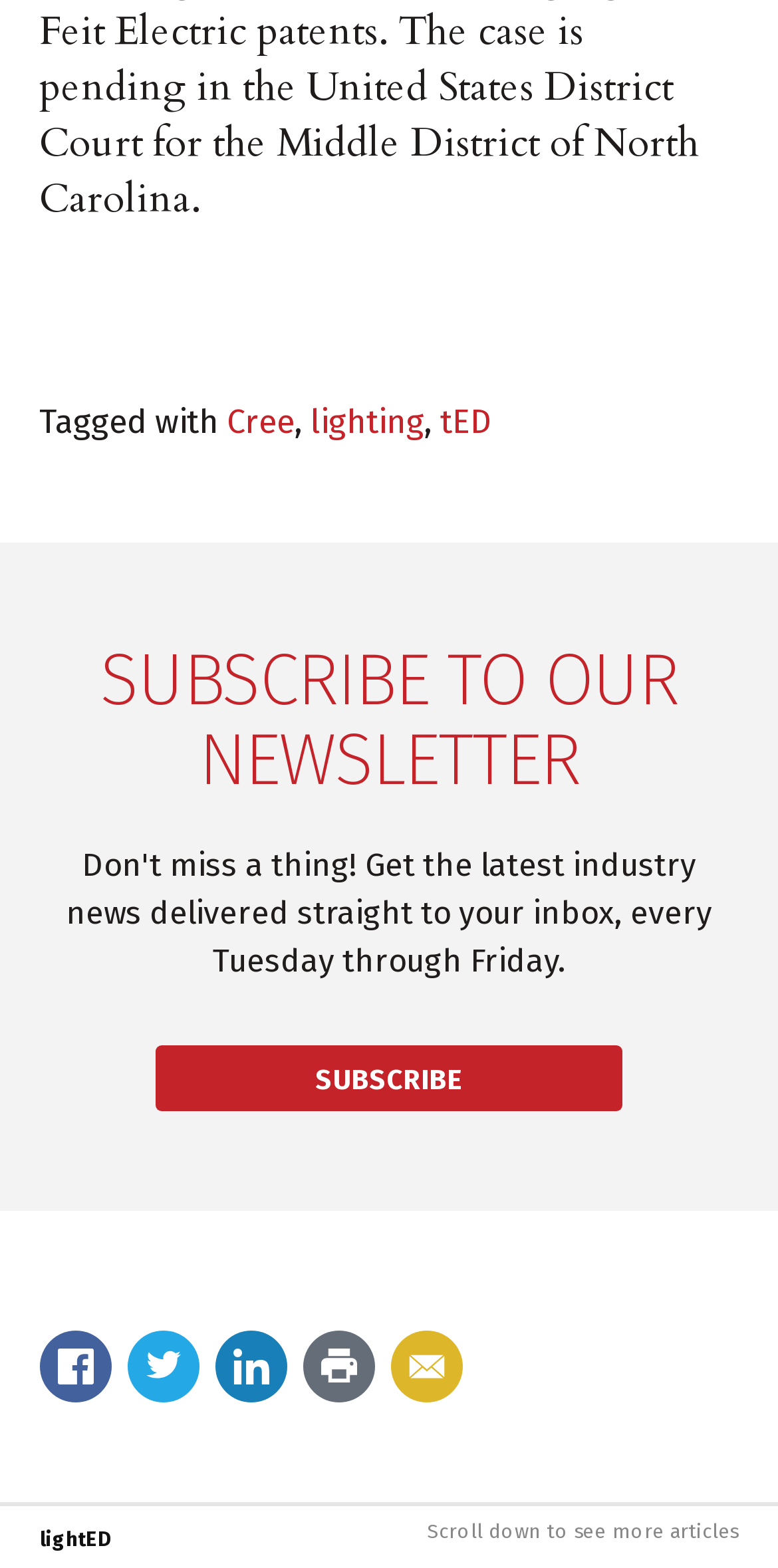What is the text of the heading?
Look at the screenshot and give a one-word or phrase answer.

SUBSCRIBE TO OUR NEWSLETTER